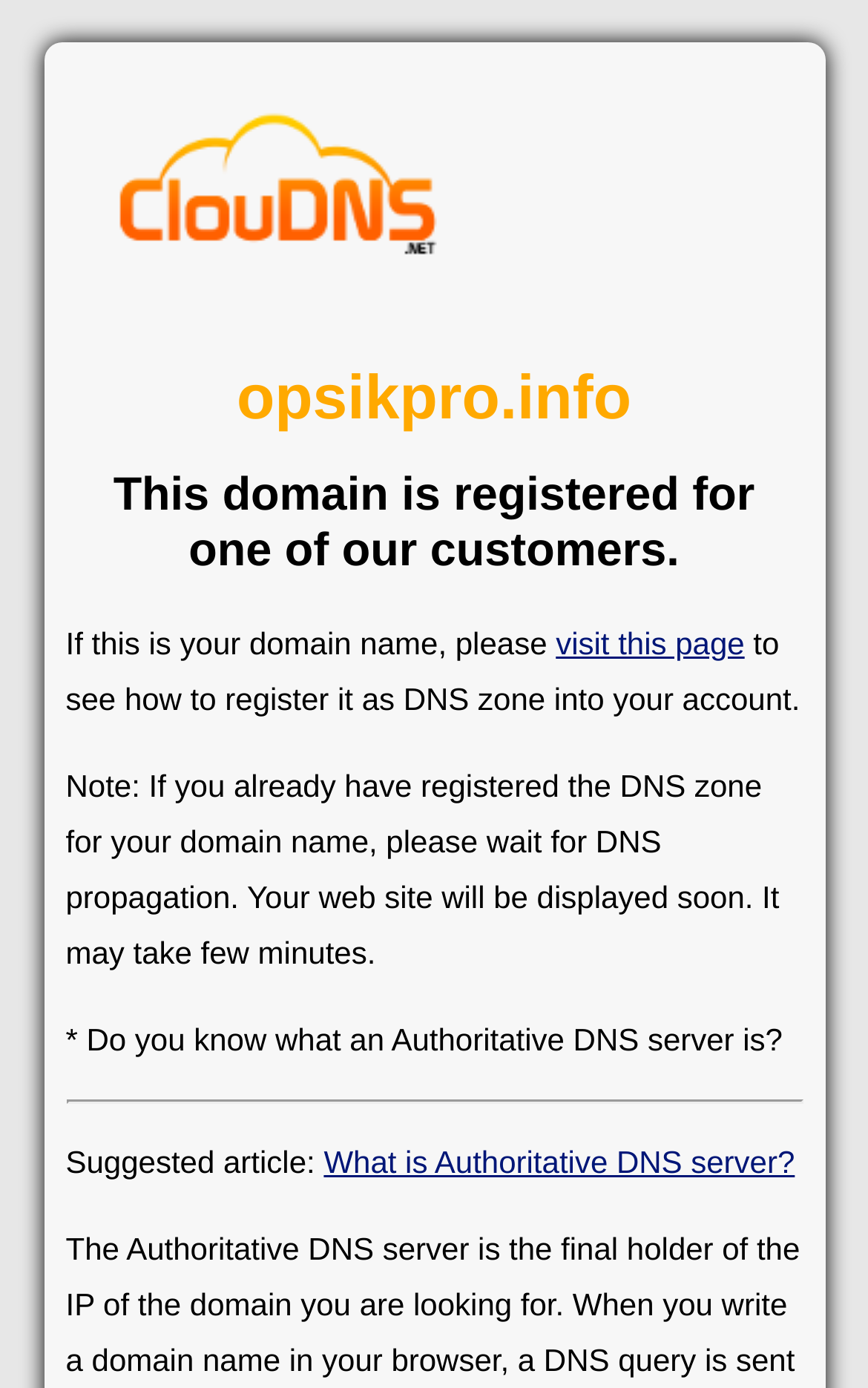Examine the screenshot and answer the question in as much detail as possible: What is the suggested article about?

The webpage suggests an article, and the link text is 'What is Authoritative DNS server?'. This implies that the article is about explaining what an Authoritative DNS server is.